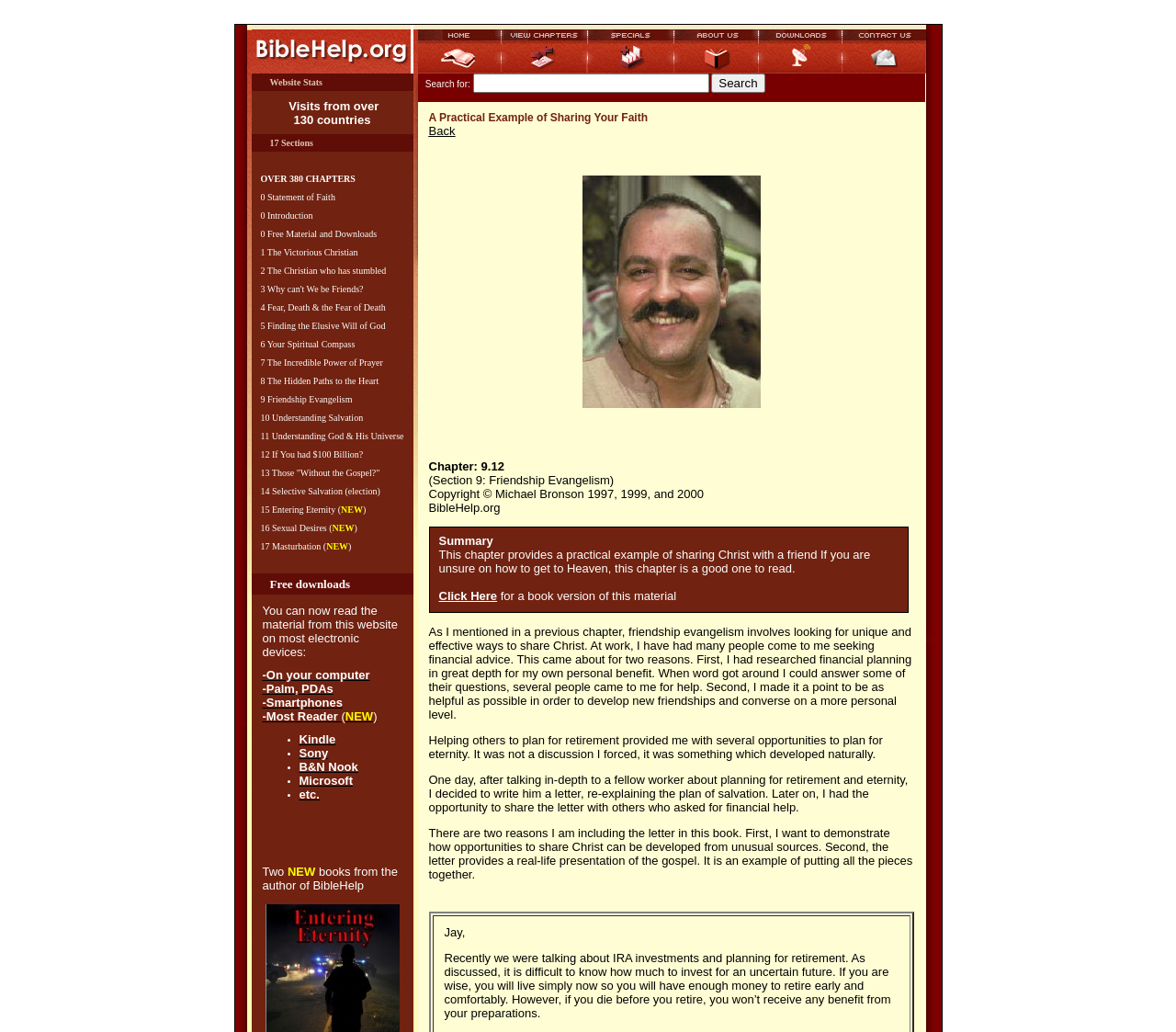Use the details in the image to answer the question thoroughly: 
How many countries have visited the website?

The number of countries that have visited the website can be found in the LayoutTableCell with the text 'Visits from over 130 countries'. This cell is located within the LayoutTableRow with the text 'Website Stats'.